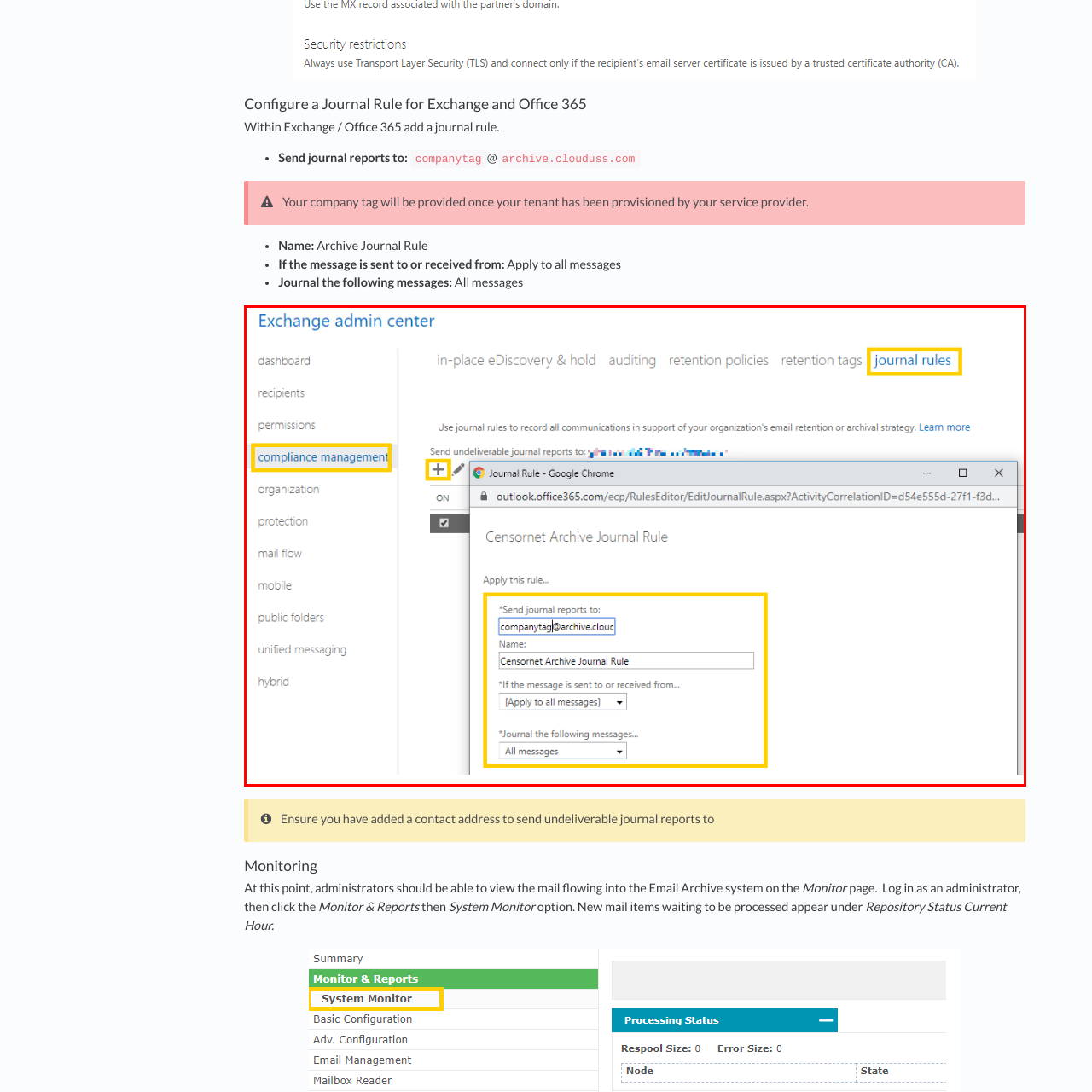Describe in detail what is depicted in the image enclosed by the red lines.

The image displays a screenshot of the Exchange Admin Center, specifically the interface for configuring a journal rule. The highlighted sections indicate various options related to compliance management in the admin panel. Prominently featured is the field where administrators specify the email address for sending journal reports—formatted as "companytag@archive.cloud." Below that, there's a designated name for the journal rule, titled "CensorNet Archive Journal Rule." Additional options include settings to apply the rule to all messages, showcasing the flexibility in message management and retention strategies within the organization's Exchange environment. The interface is part of a broader compliance management framework, ensuring that all communications are recorded in support of the organization's email retention and archival strategy.